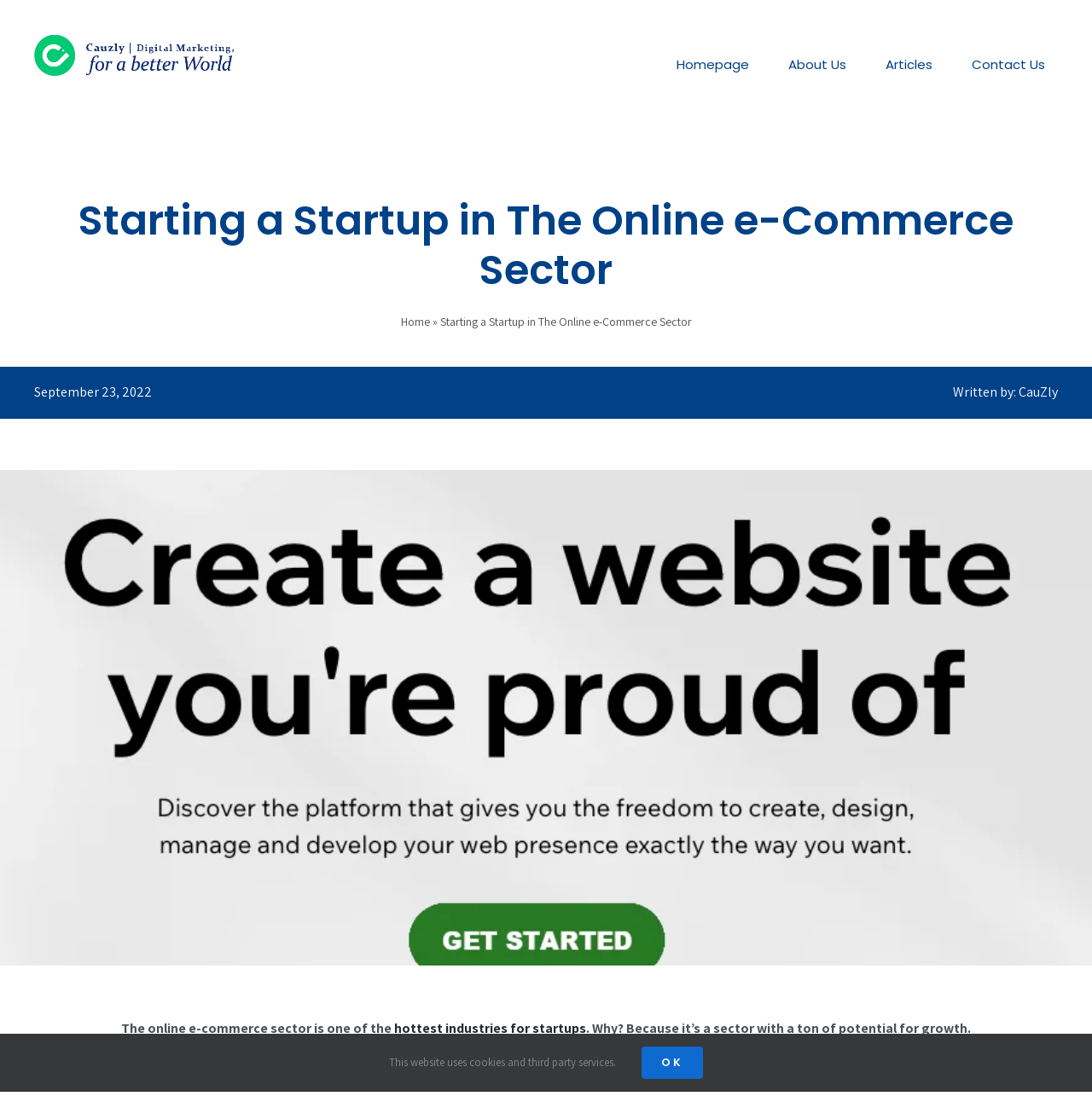Locate the bounding box coordinates of the element to click to perform the following action: 'Share on Facebook'. The coordinates should be given as four float values between 0 and 1, in the form of [left, top, right, bottom].

None